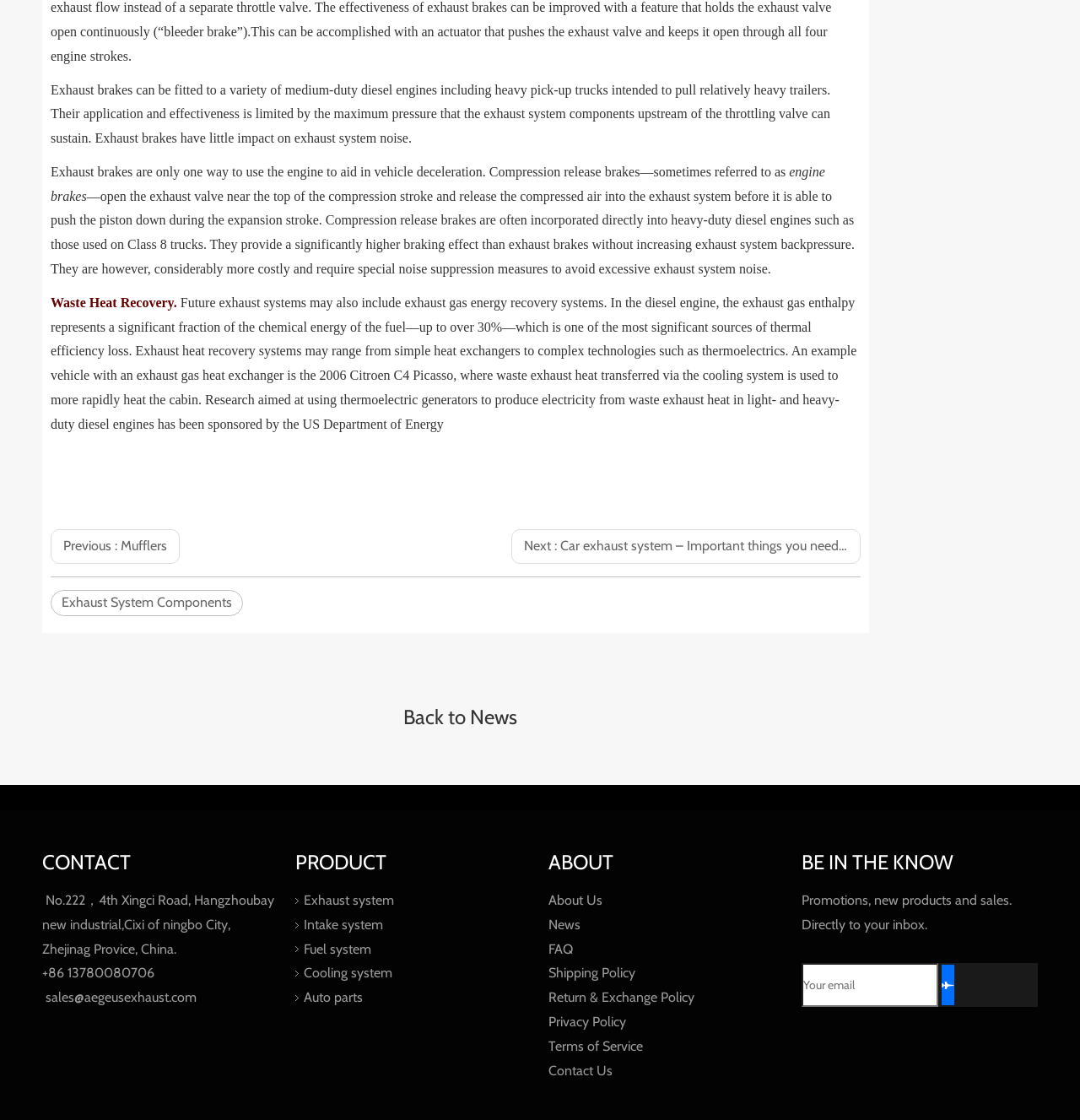Provide a short, one-word or phrase answer to the question below:
What is compression release brakes?

Open exhaust valve near top of compression stroke